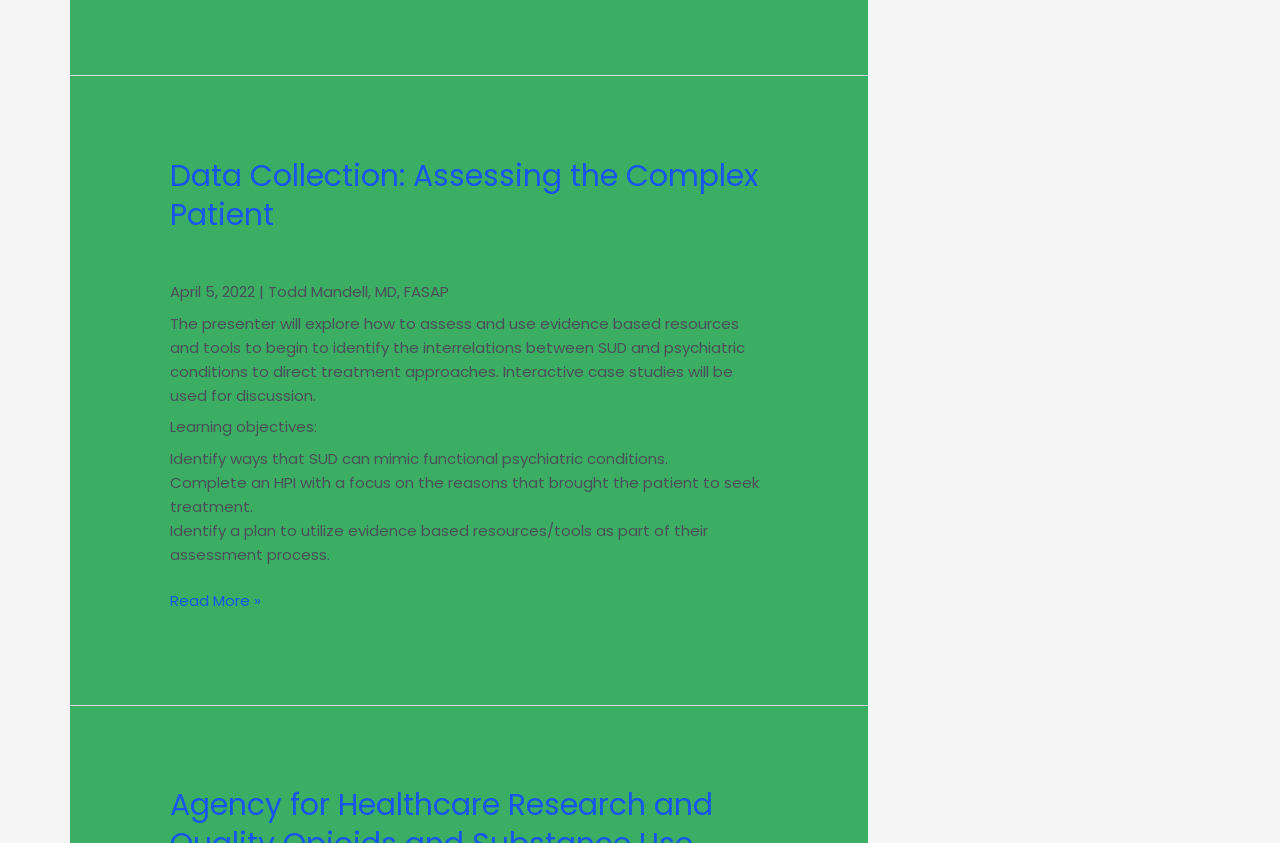Provide the bounding box coordinates of the HTML element described by the text: "Melinda Leblanc". The coordinates should be in the format [left, top, right, bottom] with values between 0 and 1.

[0.133, 0.285, 0.225, 0.31]